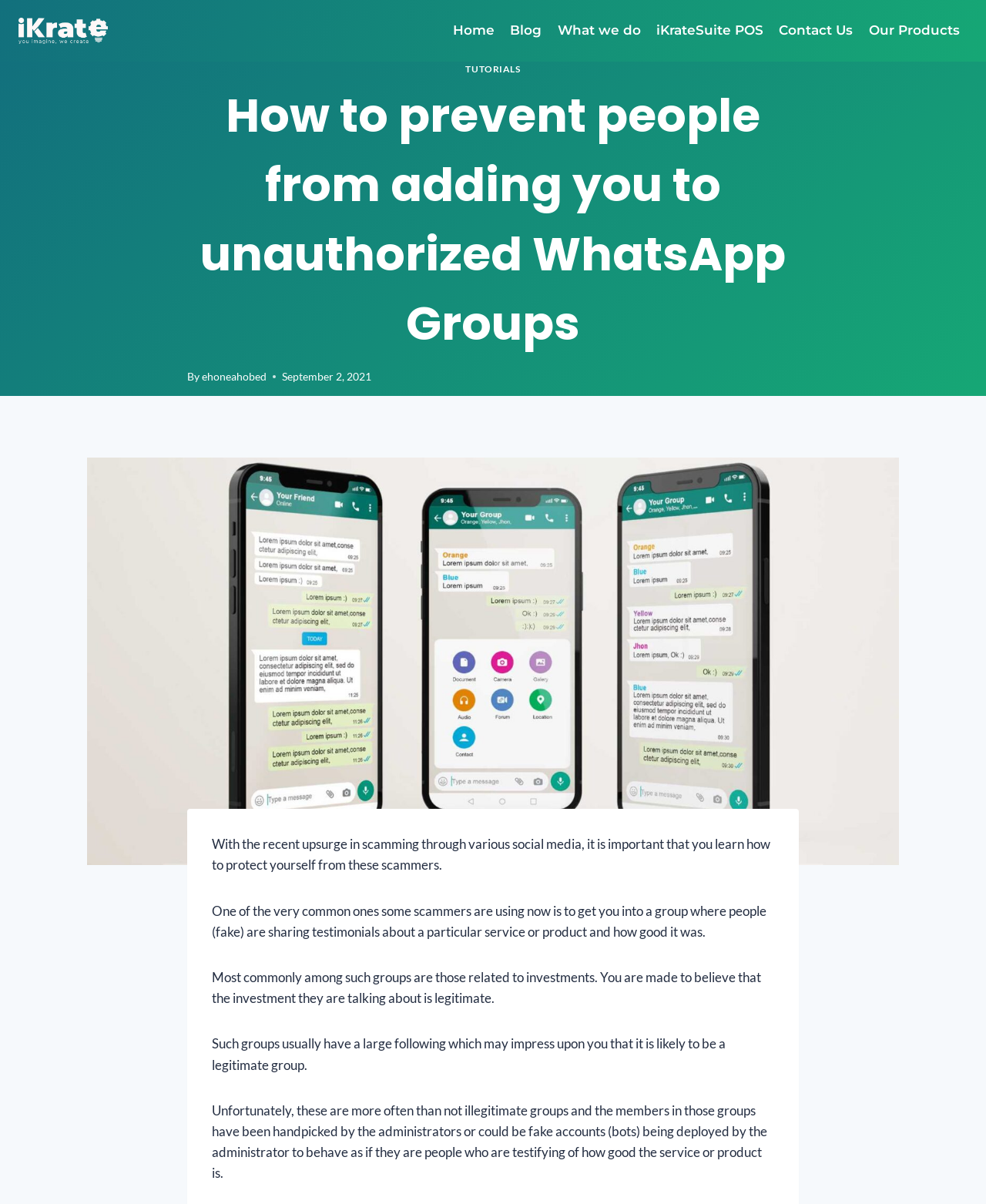Provide a thorough and detailed response to the question by examining the image: 
What is the purpose of the fake accounts in the WhatsApp Groups?

According to the article, the fake accounts or bots in the WhatsApp Groups are used to testify about a service or product, making it seem legitimate to the group members.